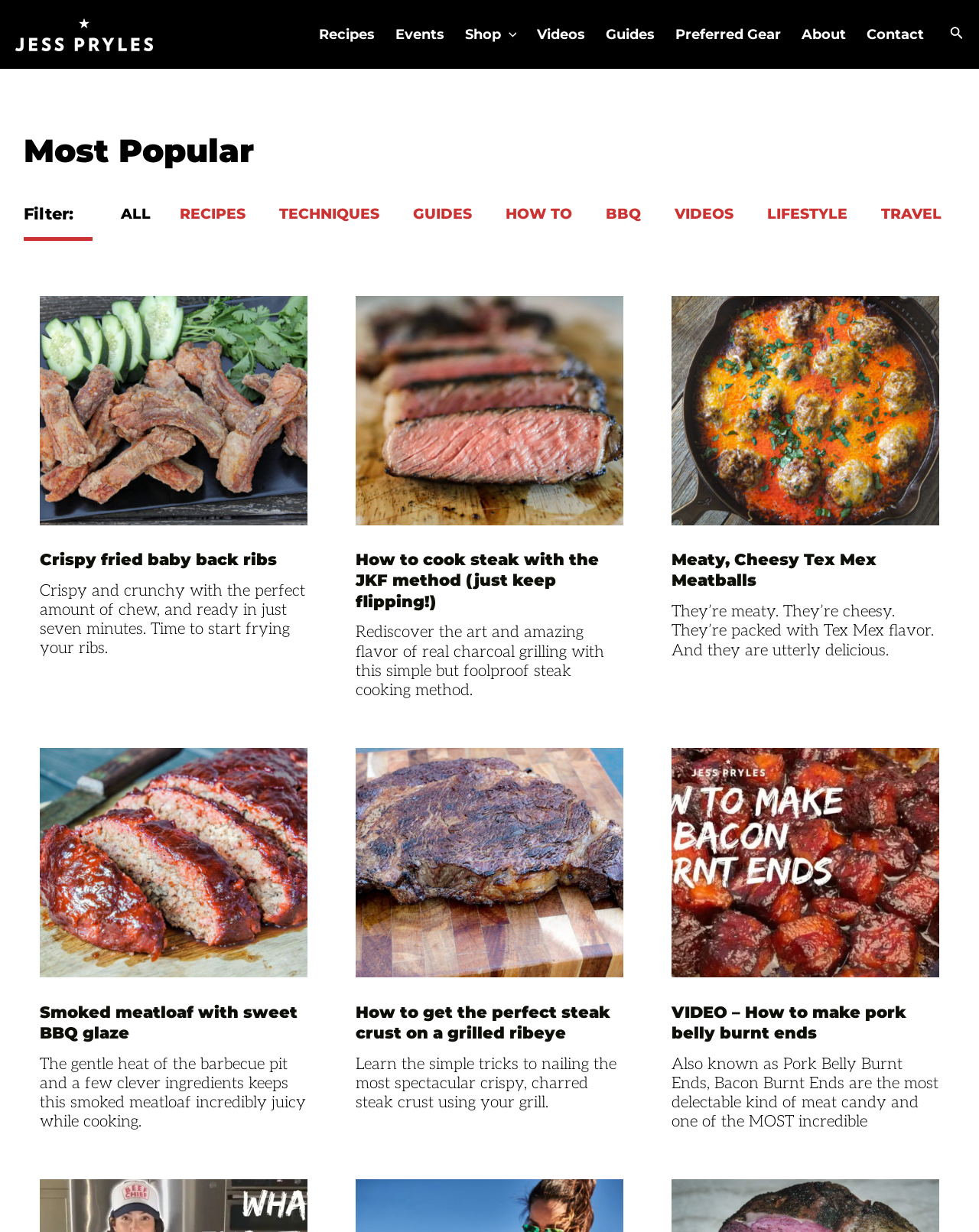From the image, can you give a detailed response to the question below:
How many articles are on the webpage?

The number of articles on the webpage can be determined by counting the number of article elements on the webpage, which are located below the navigation menu and the main heading. There are 5 article elements in total.